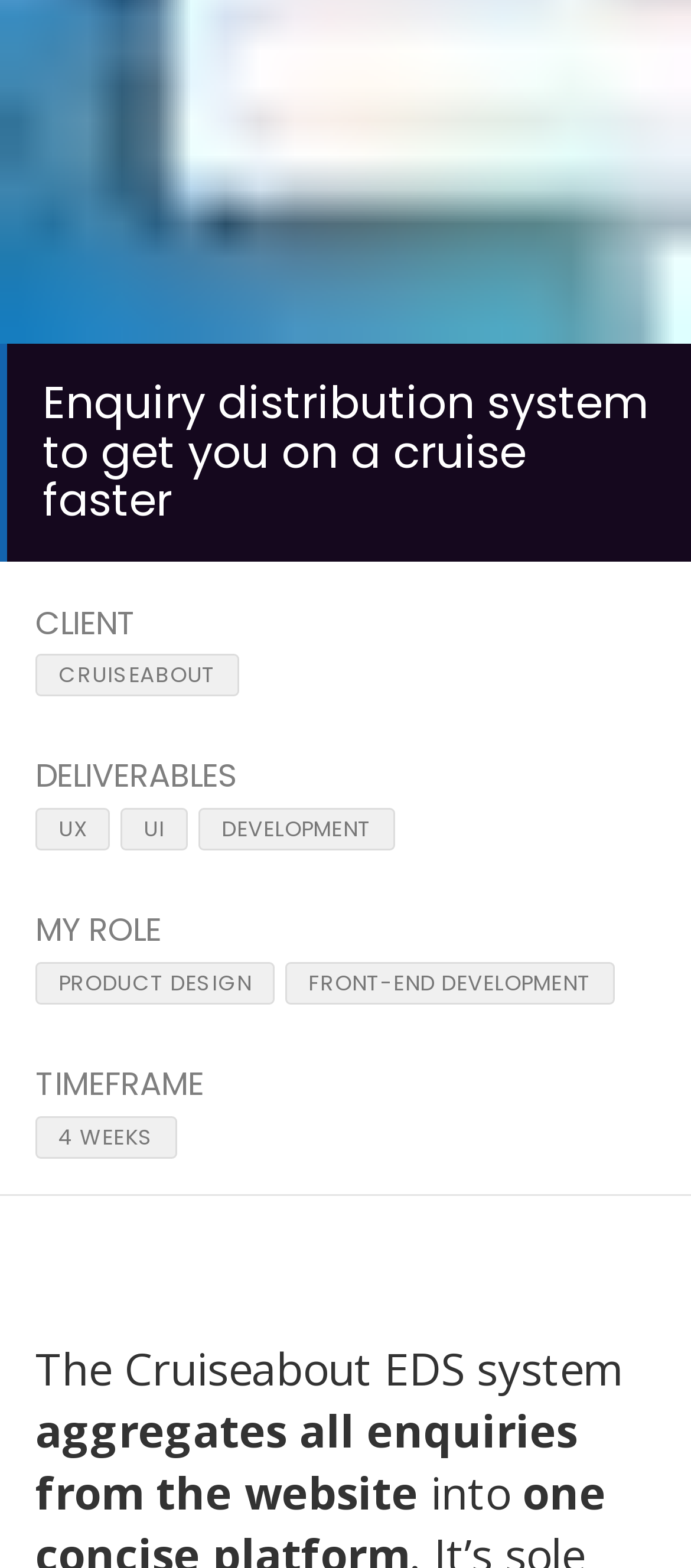Determine the bounding box coordinates for the UI element matching this description: "alt="Find me on Twitter"".

[0.807, 0.432, 0.923, 0.482]